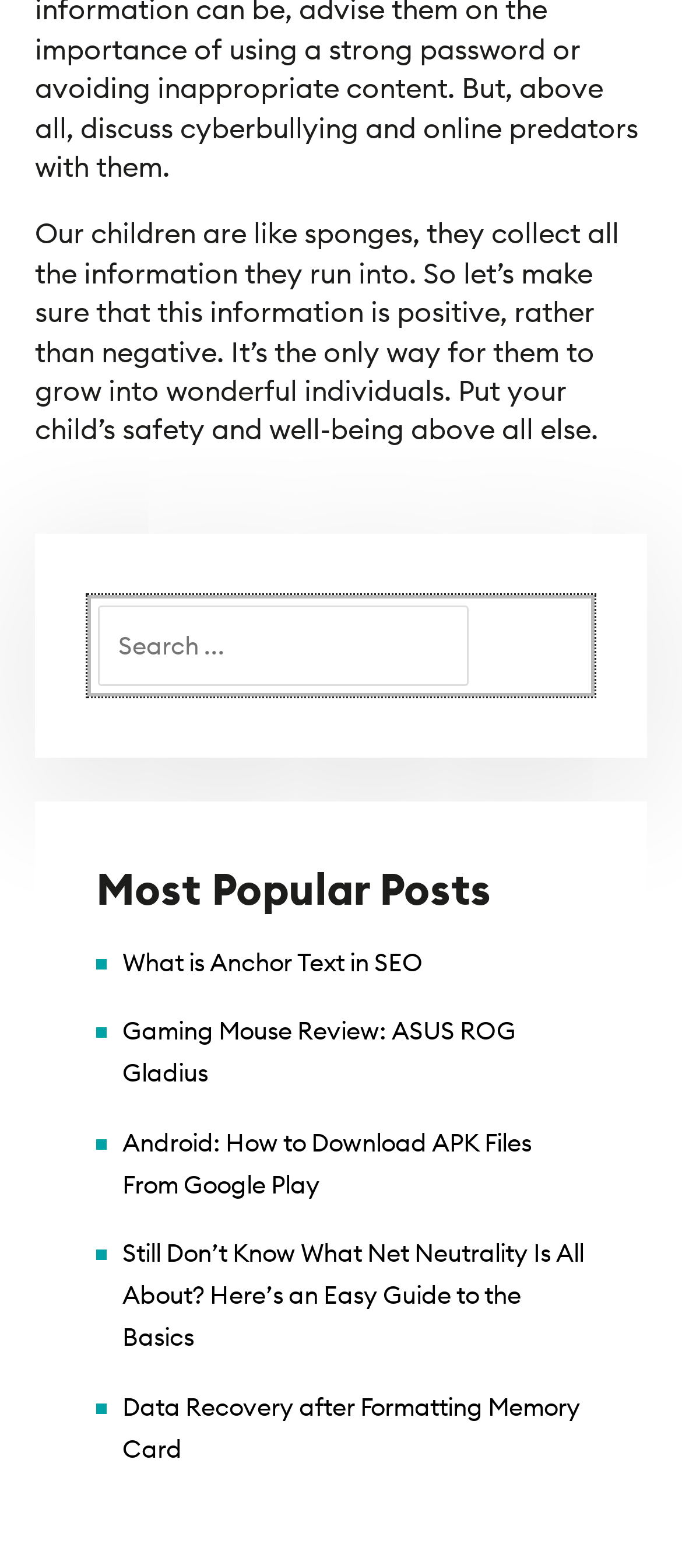Can you specify the bounding box coordinates for the region that should be clicked to fulfill this instruction: "Read the most popular post".

[0.051, 0.511, 0.949, 0.584]